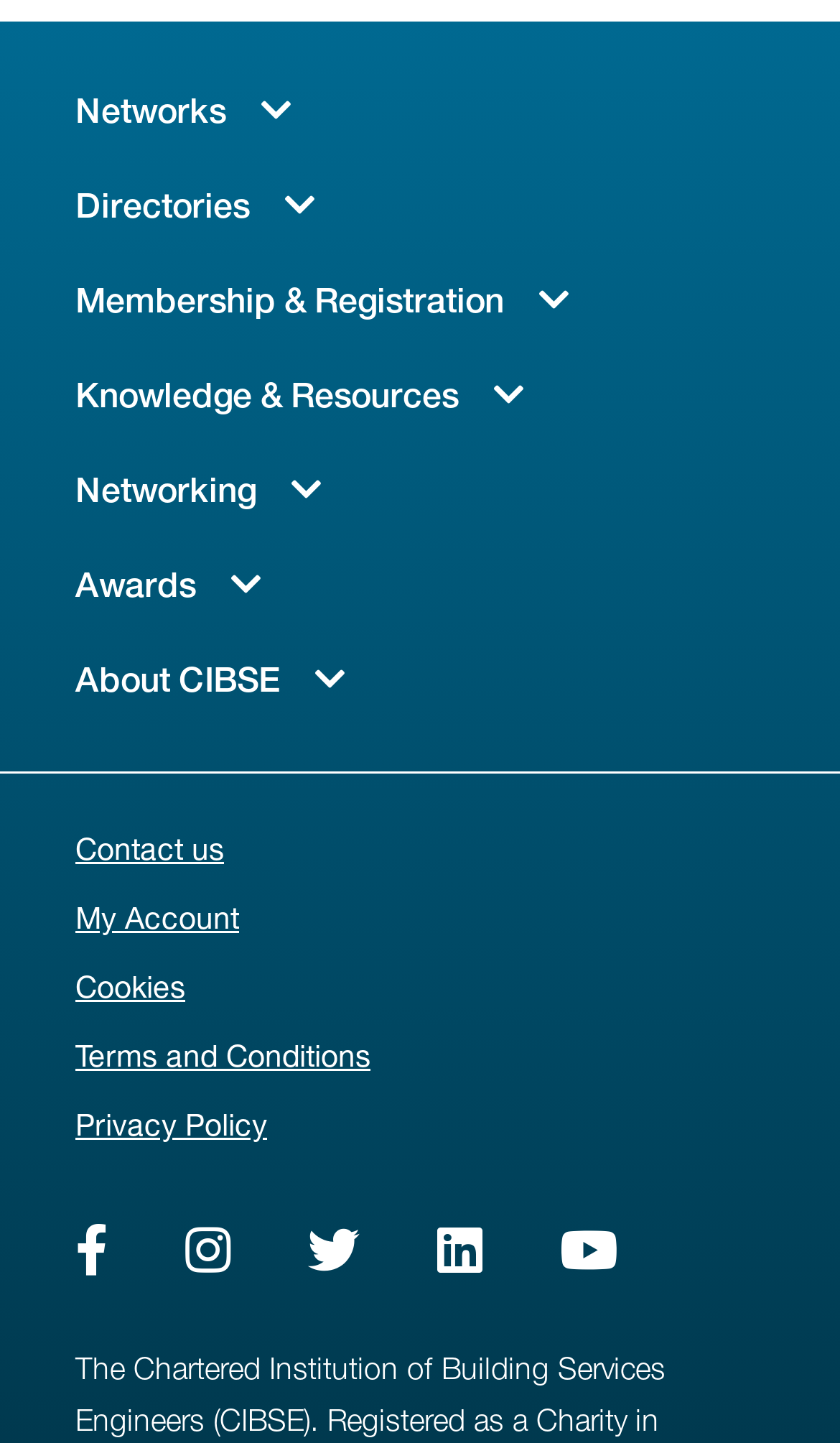Identify the bounding box for the UI element specified in this description: "Contact us". The coordinates must be four float numbers between 0 and 1, formatted as [left, top, right, bottom].

[0.09, 0.564, 0.267, 0.612]